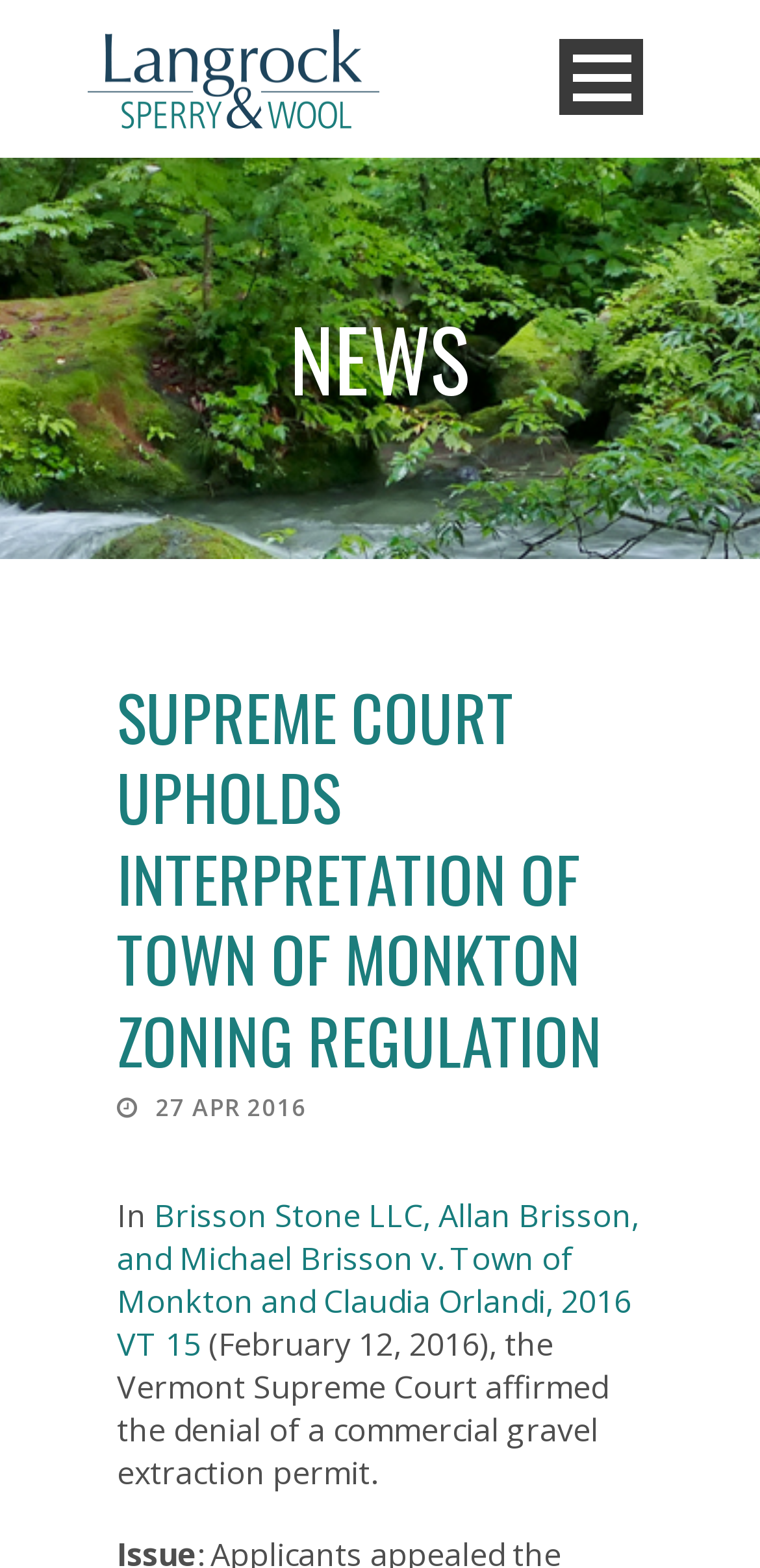Given the element description "Who We Are" in the screenshot, predict the bounding box coordinates of that UI element.

[0.115, 0.181, 0.885, 0.243]